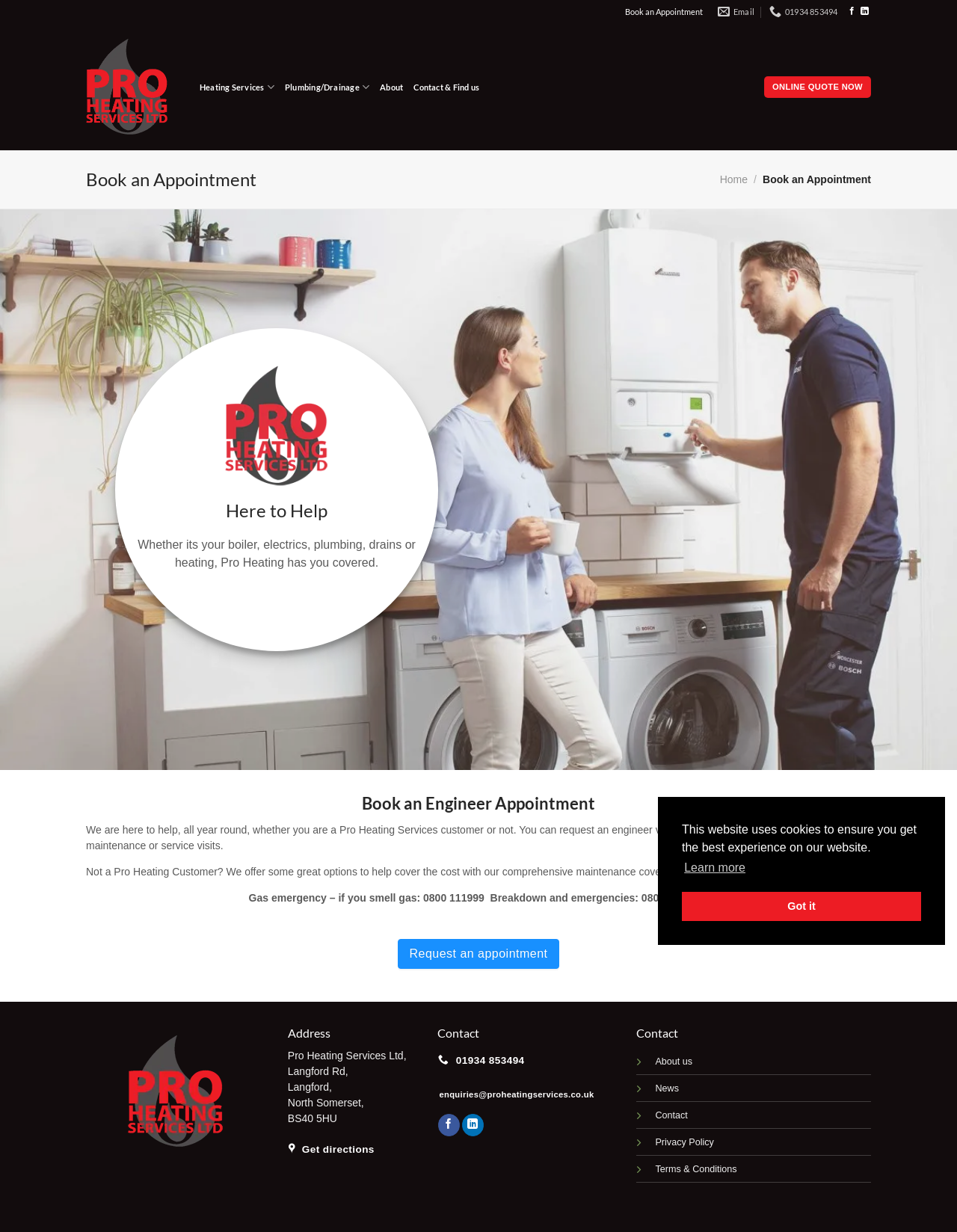What is the phone number for emergencies?
Using the image, provide a concise answer in one word or a short phrase.

0800 9888873